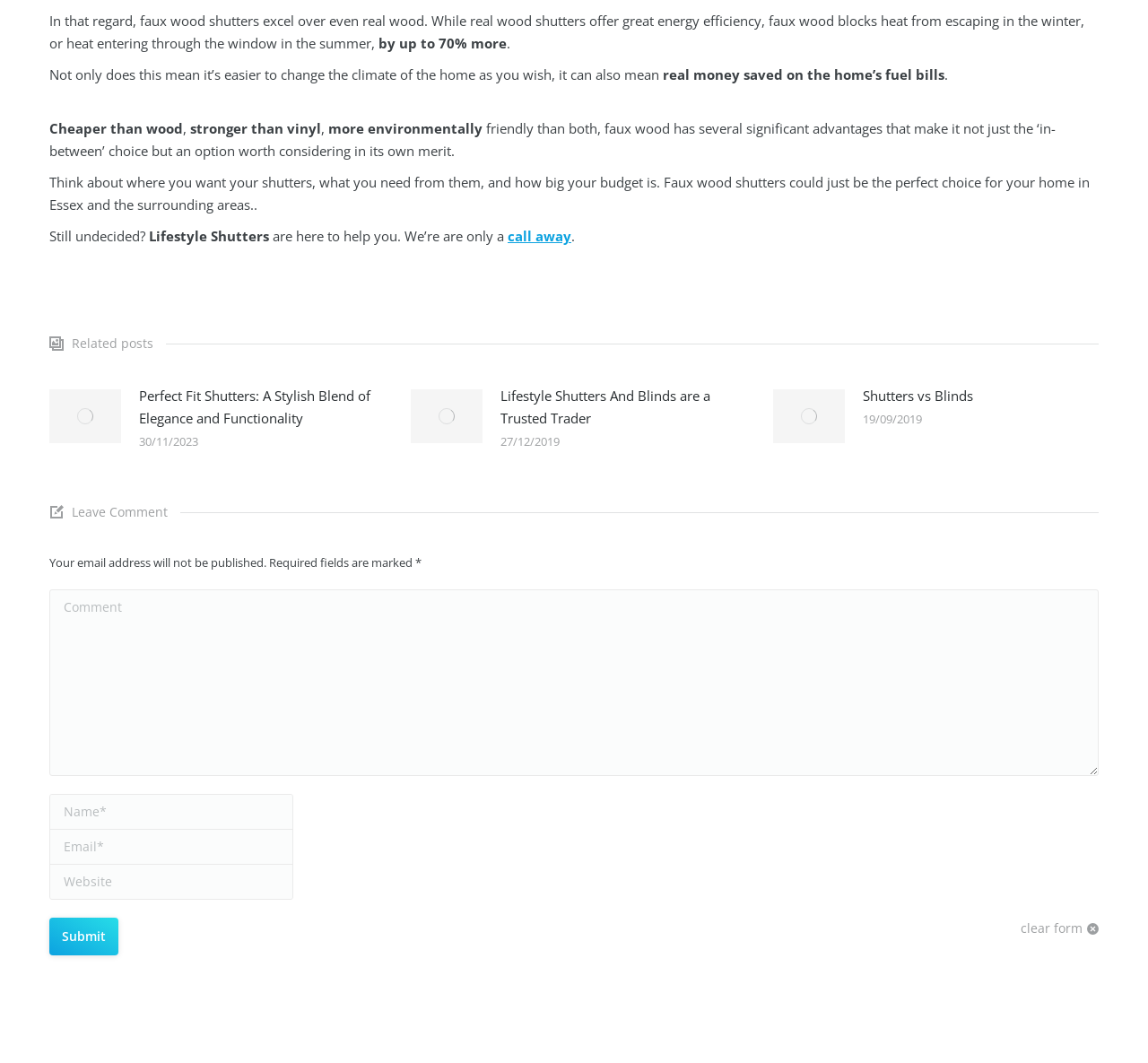What is the name of the company that can help with shutters?
Offer a detailed and exhaustive answer to the question.

The webpage mentions that Lifestyle Shutters are there to help with shutters, and they can be contacted with just a call away.